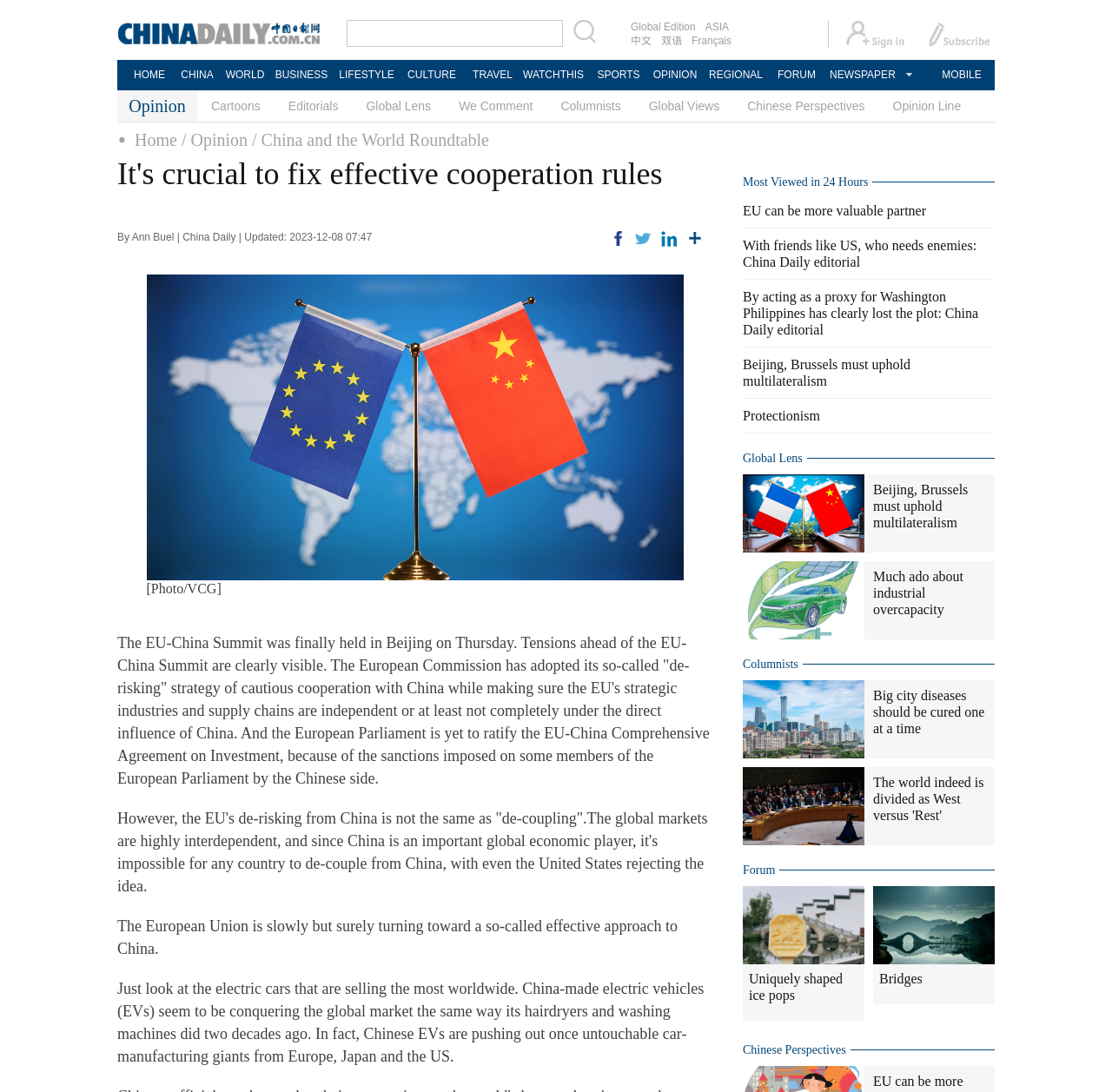Determine the bounding box coordinates for the area that should be clicked to carry out the following instruction: "View more opinion articles".

[0.617, 0.207, 0.633, 0.227]